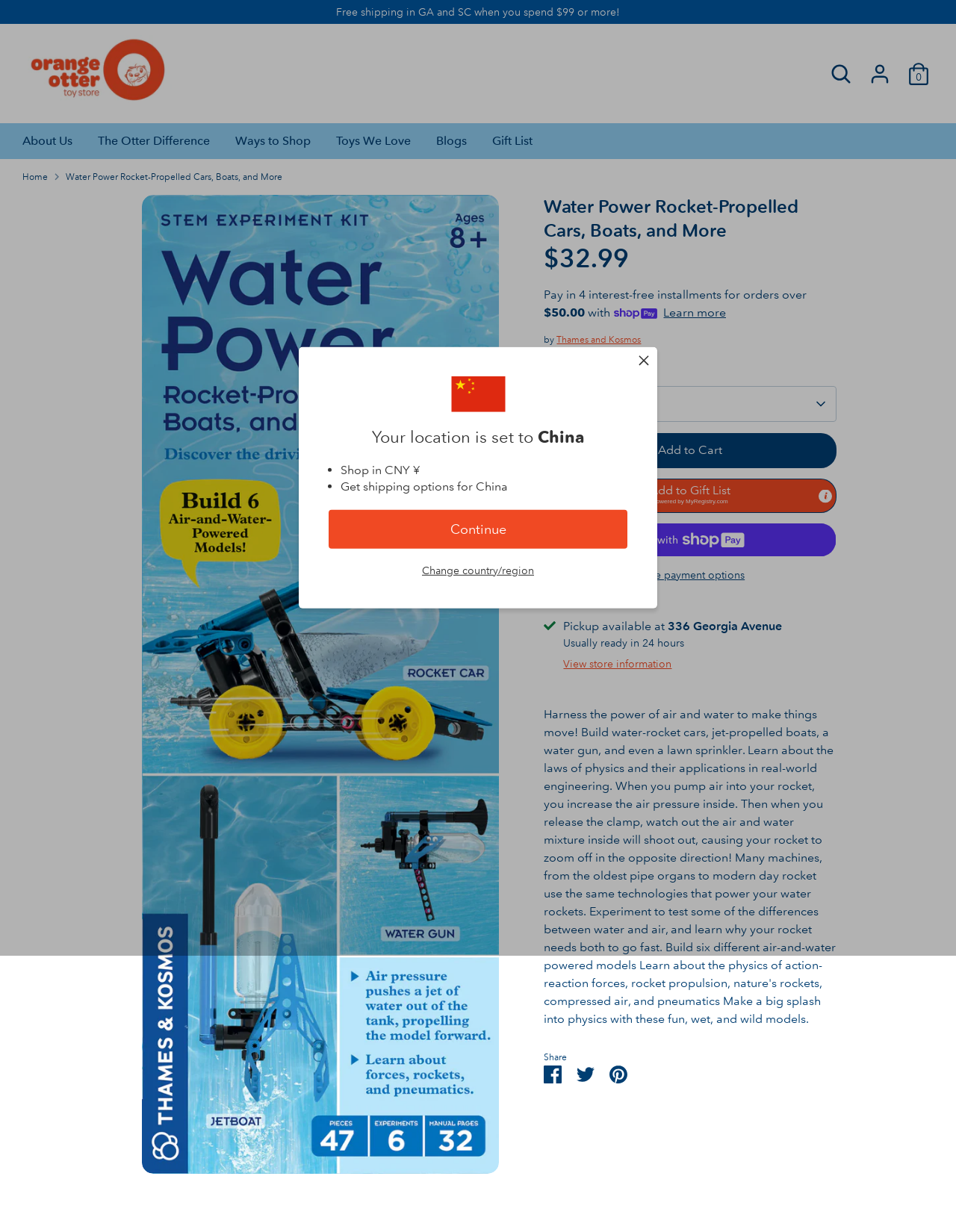Provide a short answer to the following question with just one word or phrase: What is the type of toy?

Activity Toys